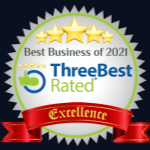What is the color of the ribbon?
Please answer the question with a detailed and comprehensive explanation.

The ribbon at the bottom of the badge is red in color and is labeled 'Excellence', adding to the overall design of the award.